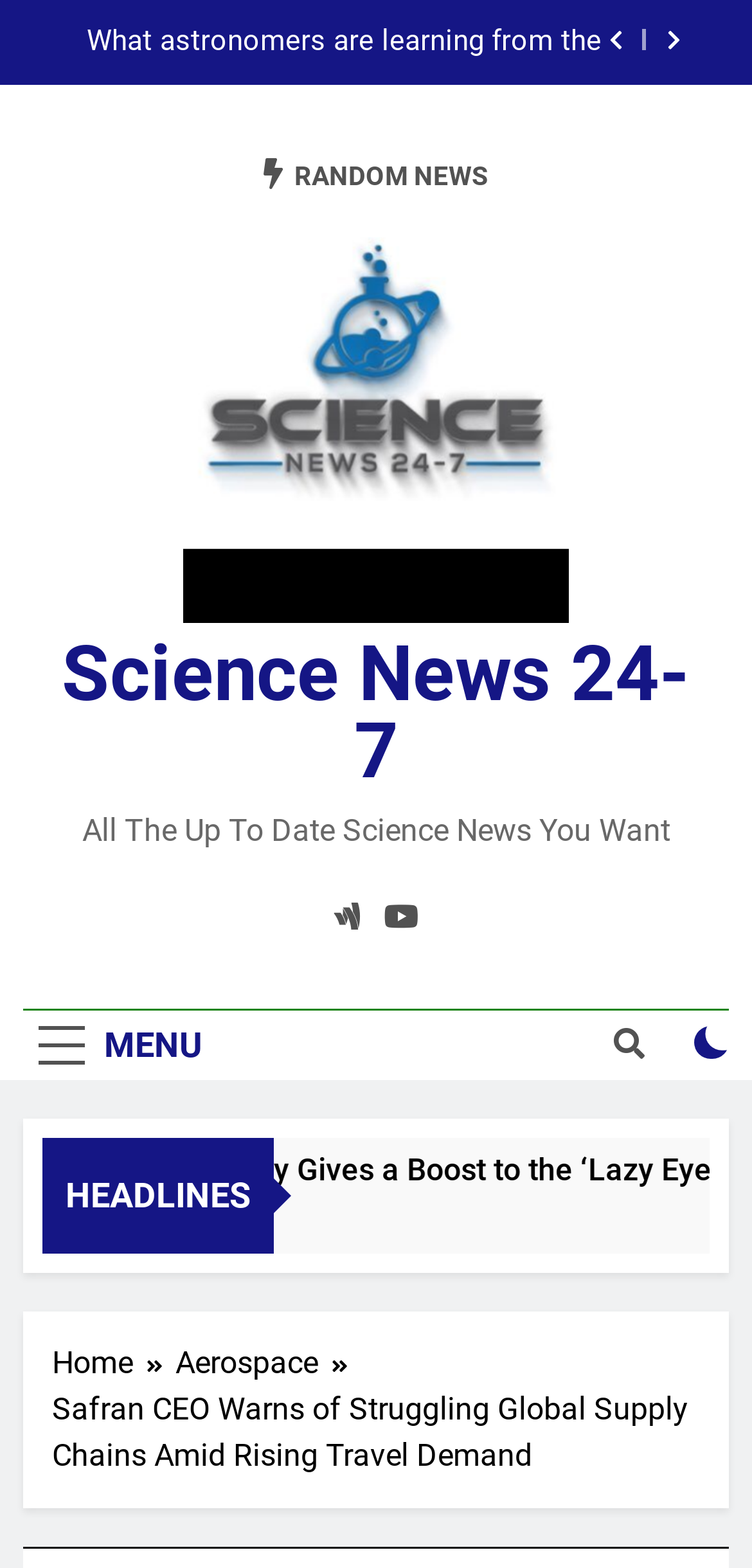Locate the headline of the webpage and generate its content.

Safran CEO Warns of Struggling Global Supply Chains Amid Rising Travel Demand